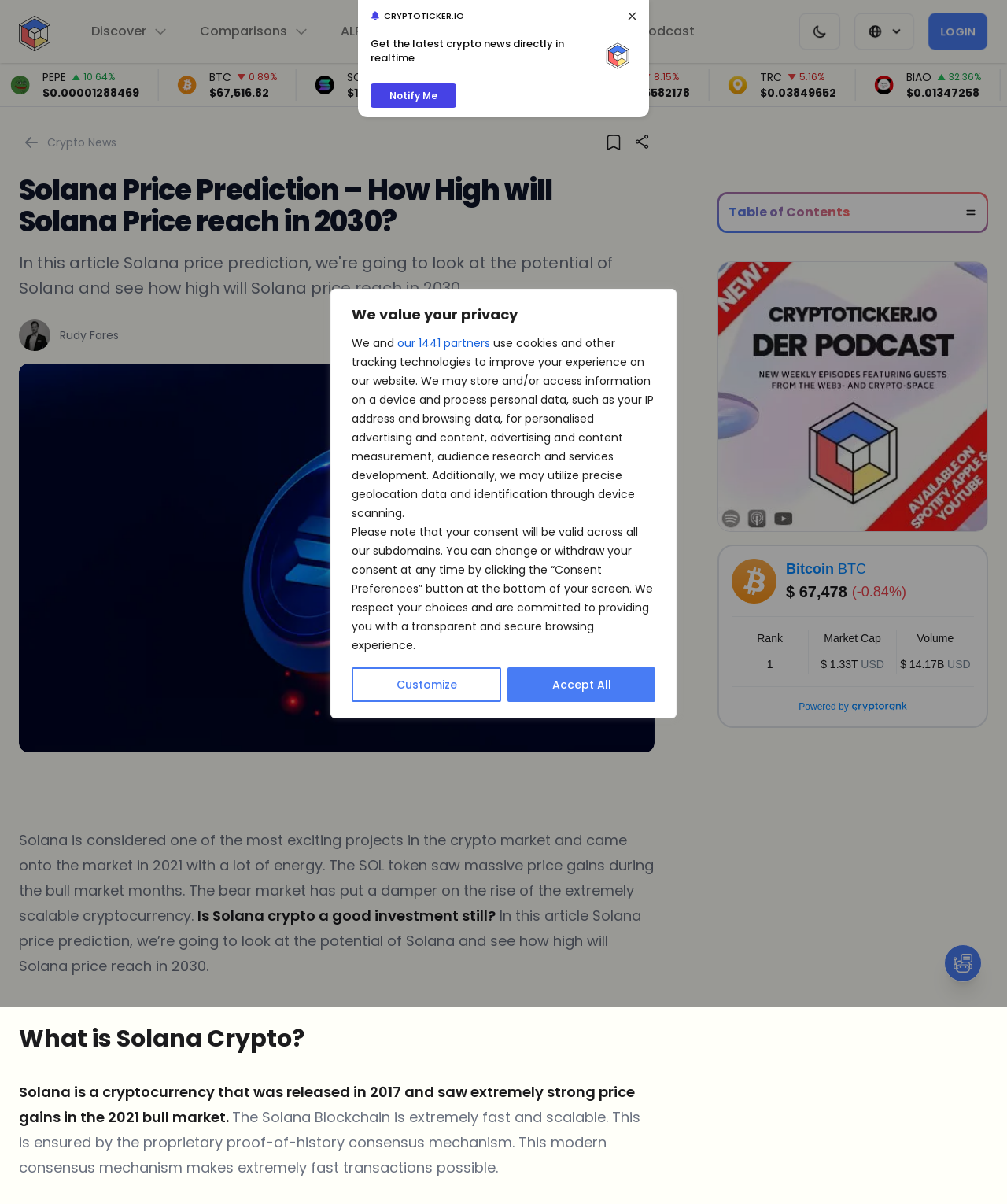Refer to the image and offer a detailed explanation in response to the question: What is the current rank of Bitcoin in the market?

The webpage shows a table with Bitcoin's market information, including its rank, market cap, volume, and price, but the exact rank is not specified.